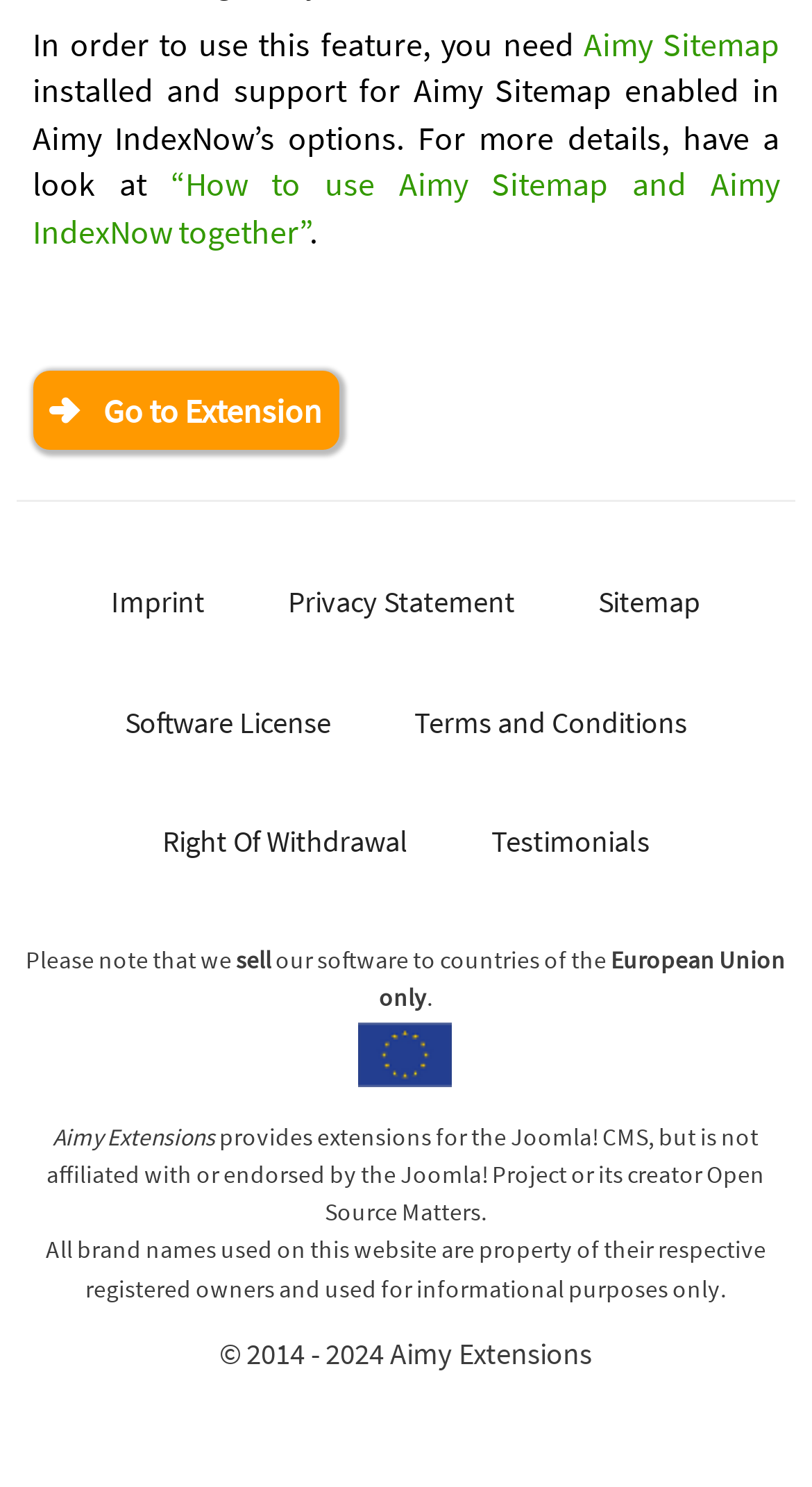Identify the coordinates of the bounding box for the element described below: "Terms and Conditions". Return the coordinates as four float numbers between 0 and 1: [left, top, right, bottom].

[0.469, 0.452, 0.887, 0.521]